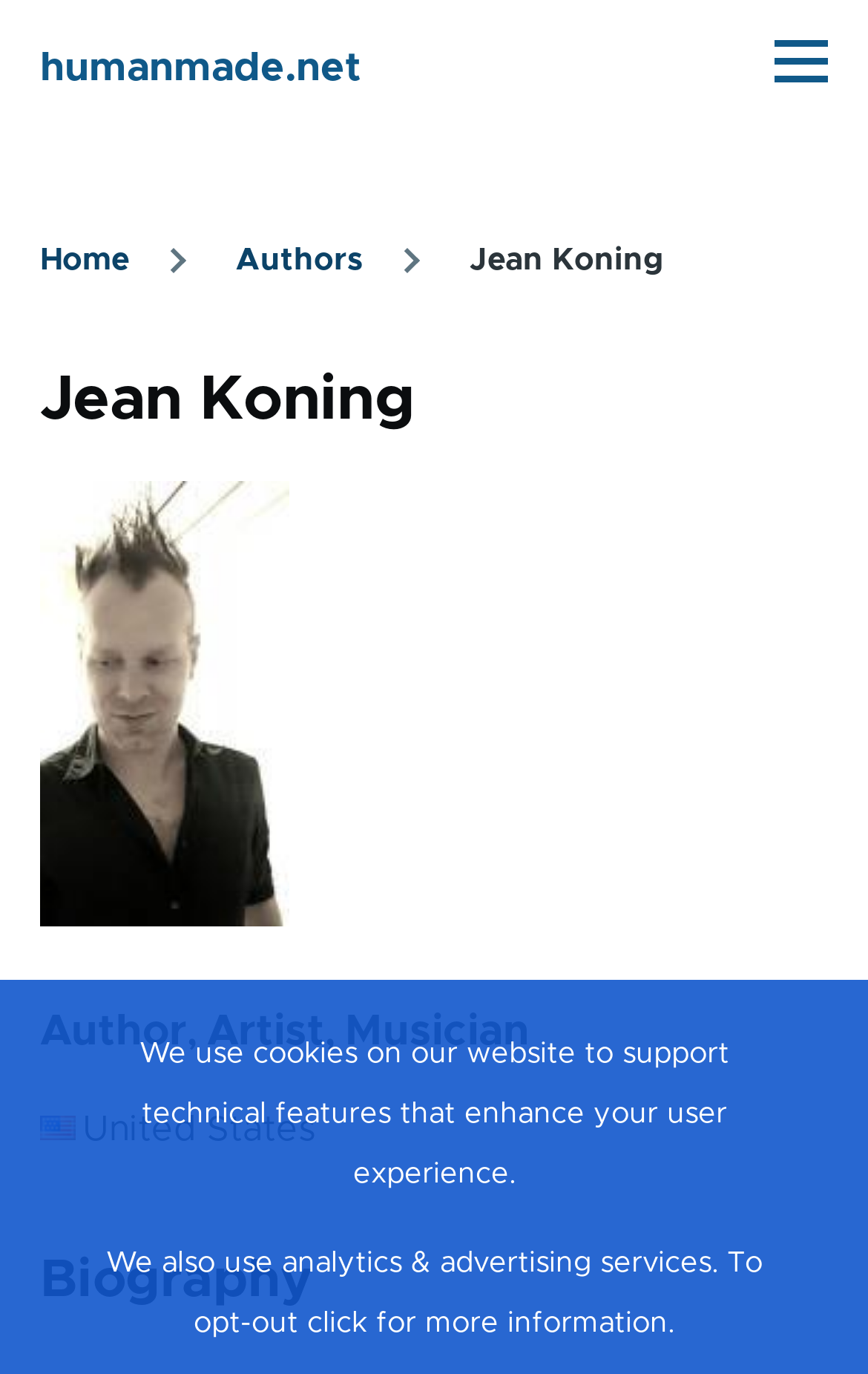Present a detailed account of what is displayed on the webpage.

The webpage is about Jean Koning, an author, musician, and actor. At the top left corner, there is a link to skip to the main content. Next to it, there is a link to the website "humanmade.net". On the top right corner, there is a main menu button. Below the main menu button, there is a navigation section with a breadcrumb trail that shows the path "Home > Authors > Jean Koning". 

Below the navigation section, there is a heading that reads "Jean Koning" with an image of Jean Koning to the right of it. The image takes up about a quarter of the screen width. Below the heading, there are three static texts that describe Jean Koning as an "Author", "Artist", and "Musician", separated by commas. 

Further down, there is a static text that reads "United States", which is likely indicating Jean Koning's nationality. Below that, there is a heading that reads "Biography", but the biography content is not provided in the accessibility tree.

At the bottom of the page, there are two static texts that inform users about the website's use of cookies, analytics, and advertising services, with an option to opt-out.